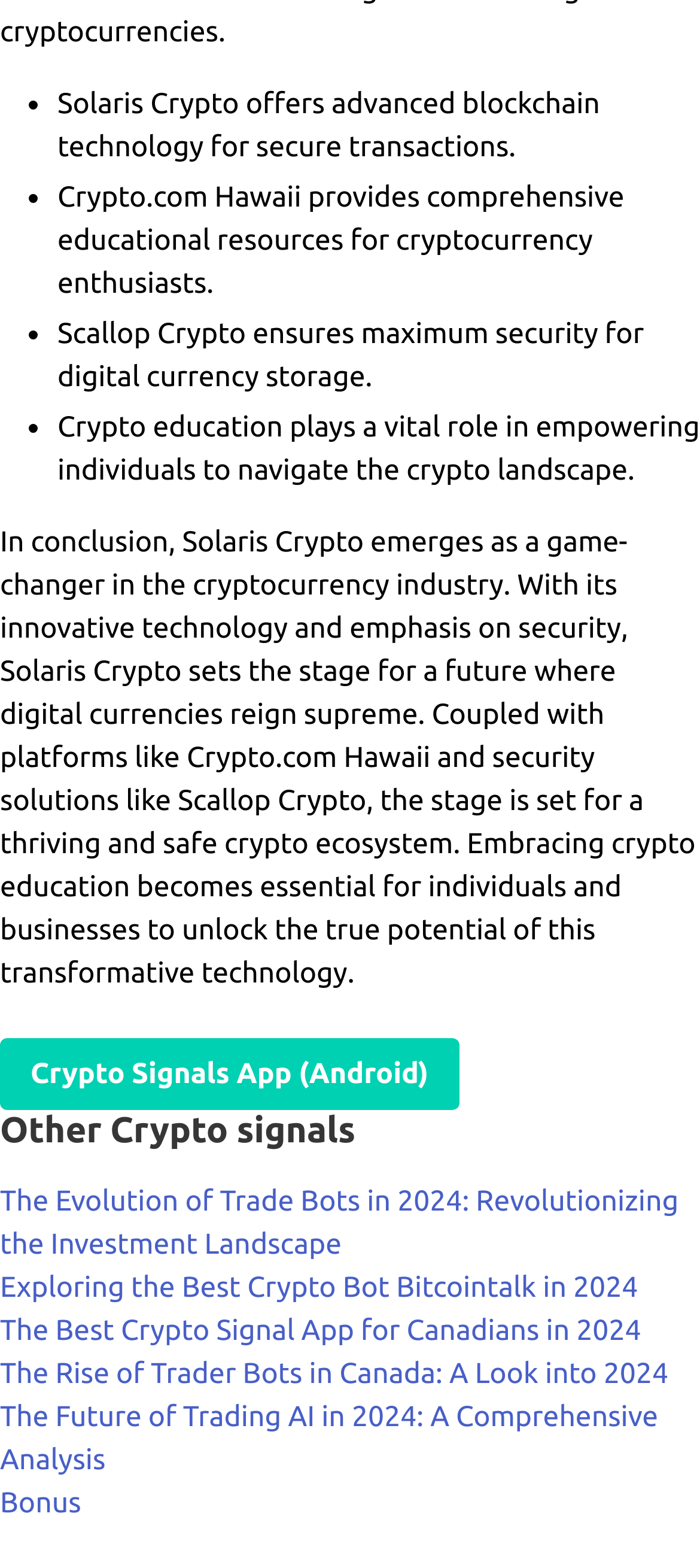Find the bounding box of the element with the following description: "Bonus". The coordinates must be four float numbers between 0 and 1, formatted as [left, top, right, bottom].

[0.0, 0.948, 0.116, 0.969]